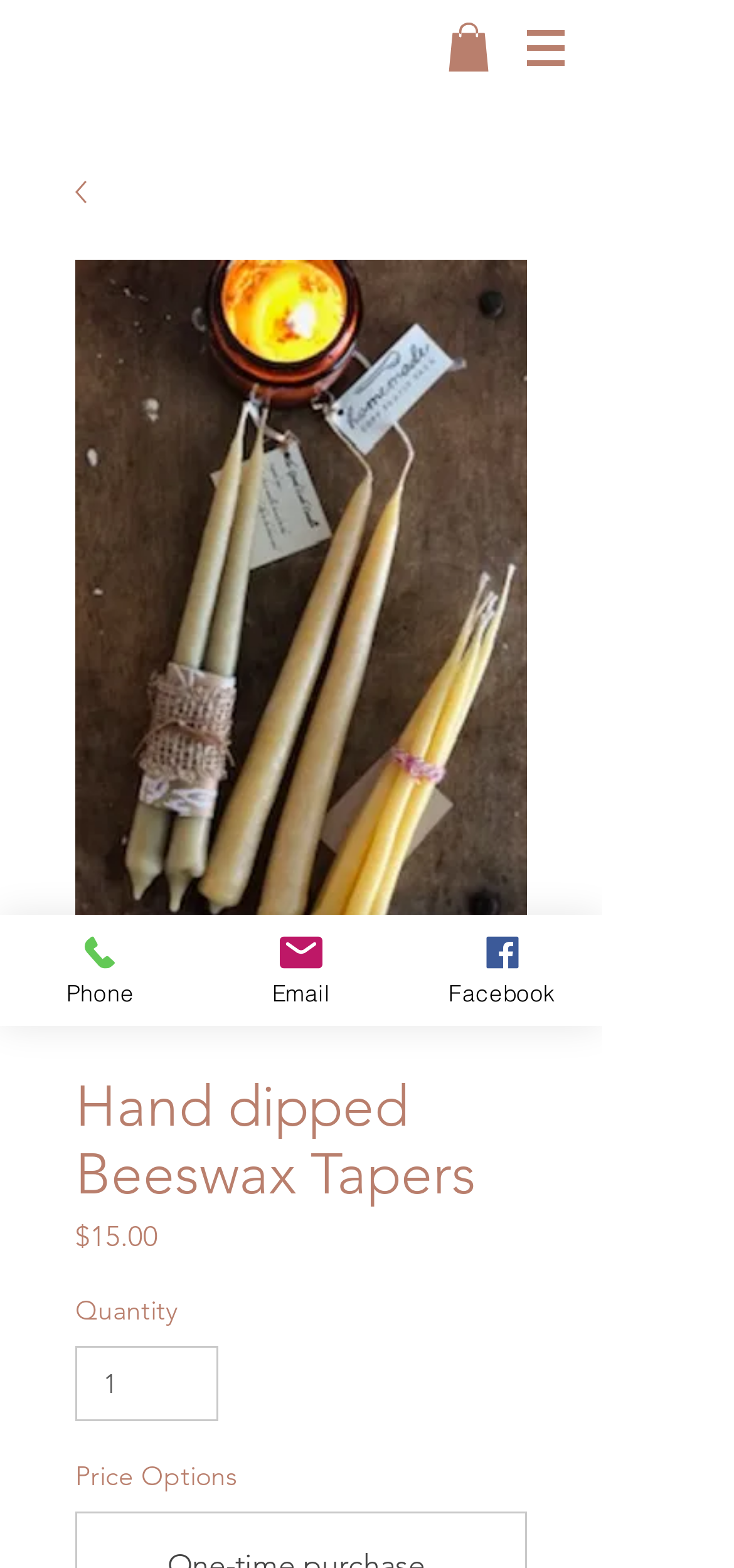Please answer the following question using a single word or phrase: 
Is the quantity input field required?

No